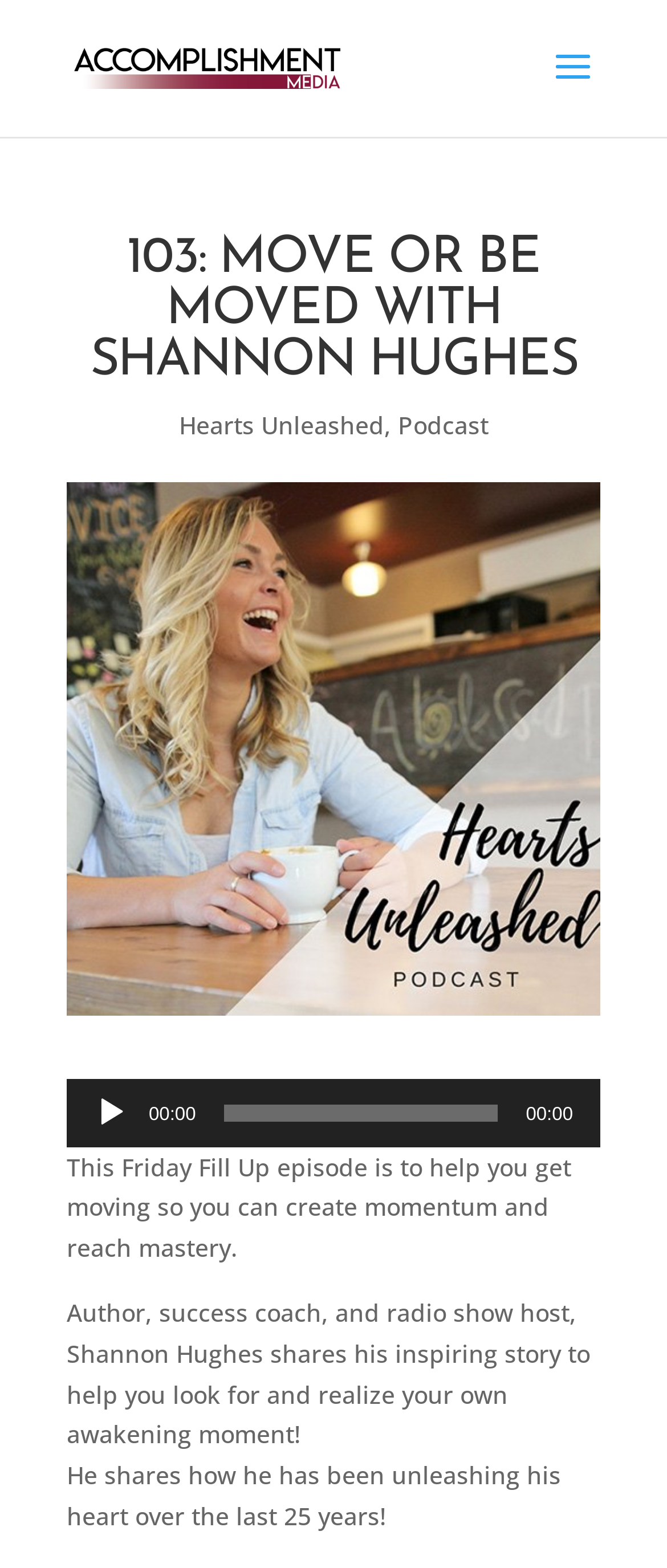Based on the image, give a detailed response to the question: What is the name of the podcast?

I found the answer by looking at the links on the webpage, specifically the one that says 'Hearts Unleashed' which is likely the name of the podcast.